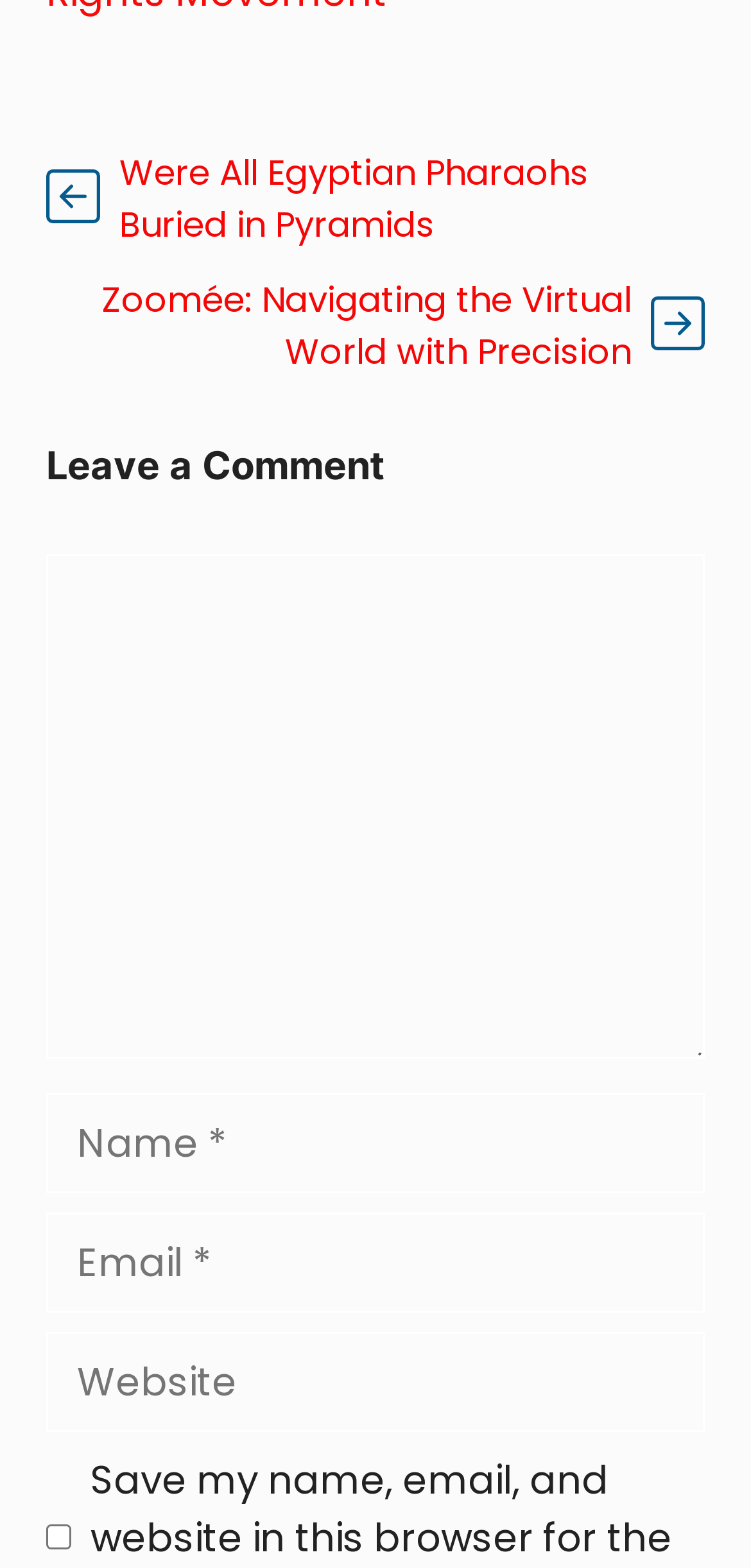Could you highlight the region that needs to be clicked to execute the instruction: "Explore Open Gearing Services"?

None